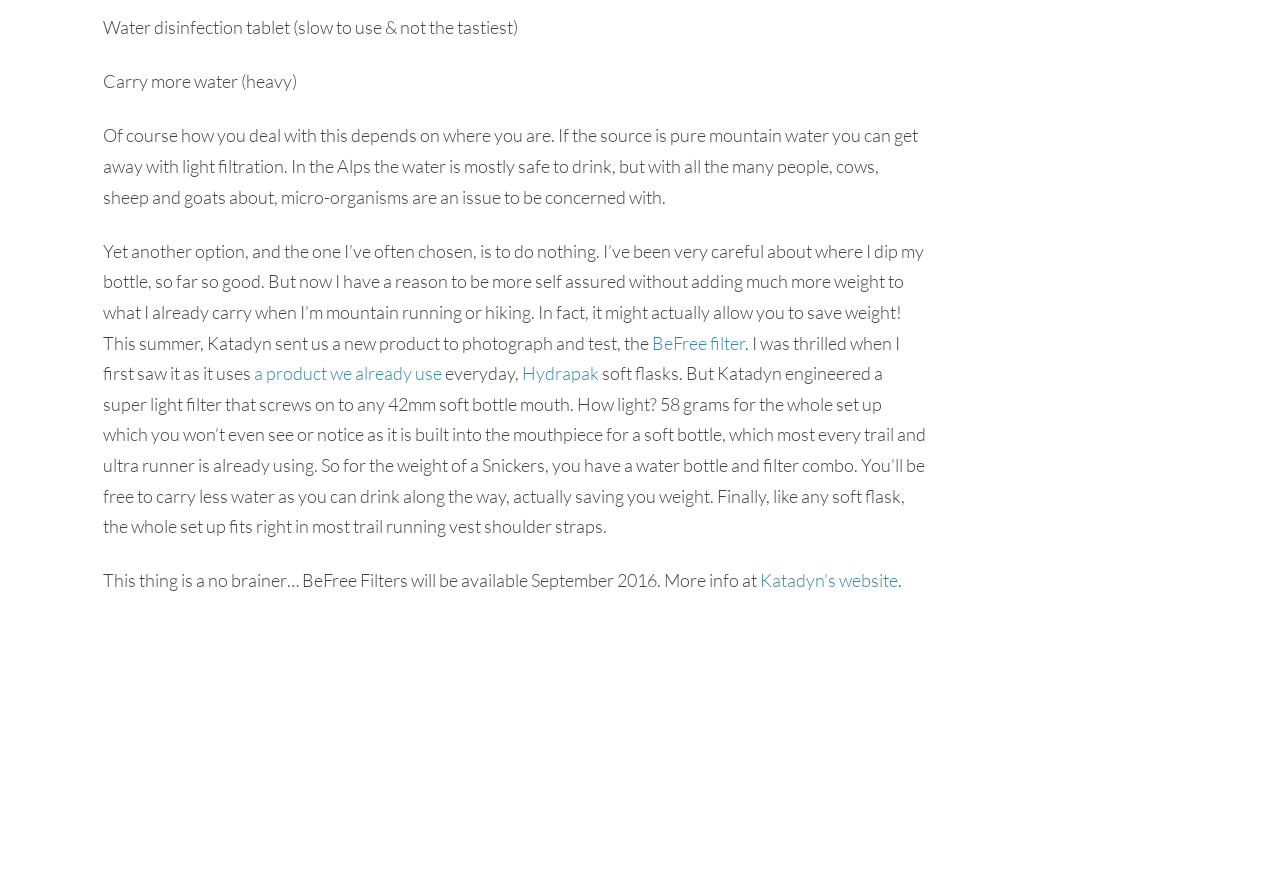Please locate the bounding box coordinates of the element that should be clicked to complete the given instruction: "Click on 'Back to Top'".

[0.965, 0.034, 0.992, 0.074]